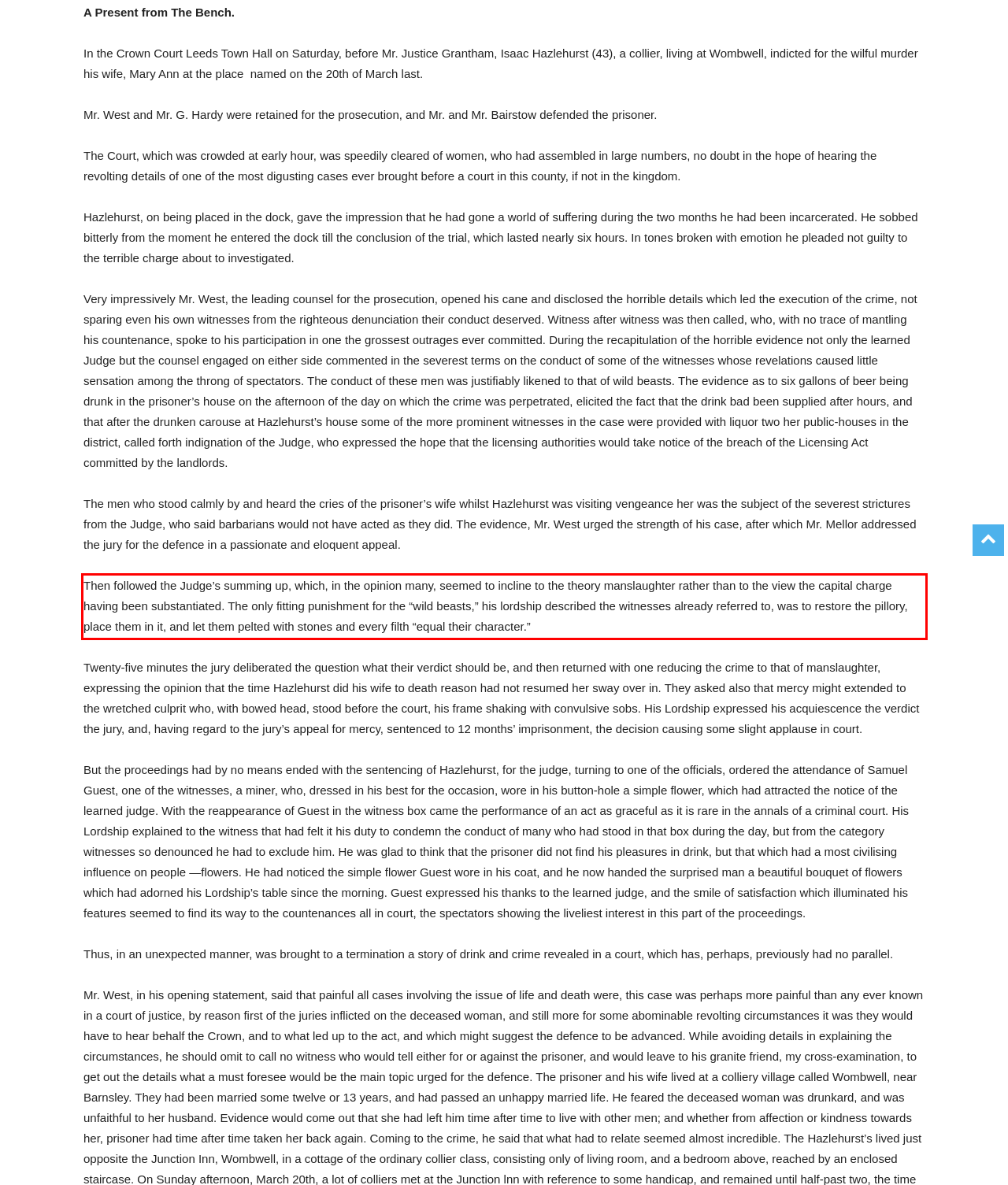Using the provided webpage screenshot, recognize the text content in the area marked by the red bounding box.

Then followed the Judge’s summing up, which, in the opinion many, seemed to incline to the theory manslaughter rather than to the view the capital charge having been substantiated. The only fitting punishment for the “wild beasts,” his lordship described the witnesses already referred to, was to restore the pillory, place them in it, and let them pelted with stones and every filth “equal their character.”